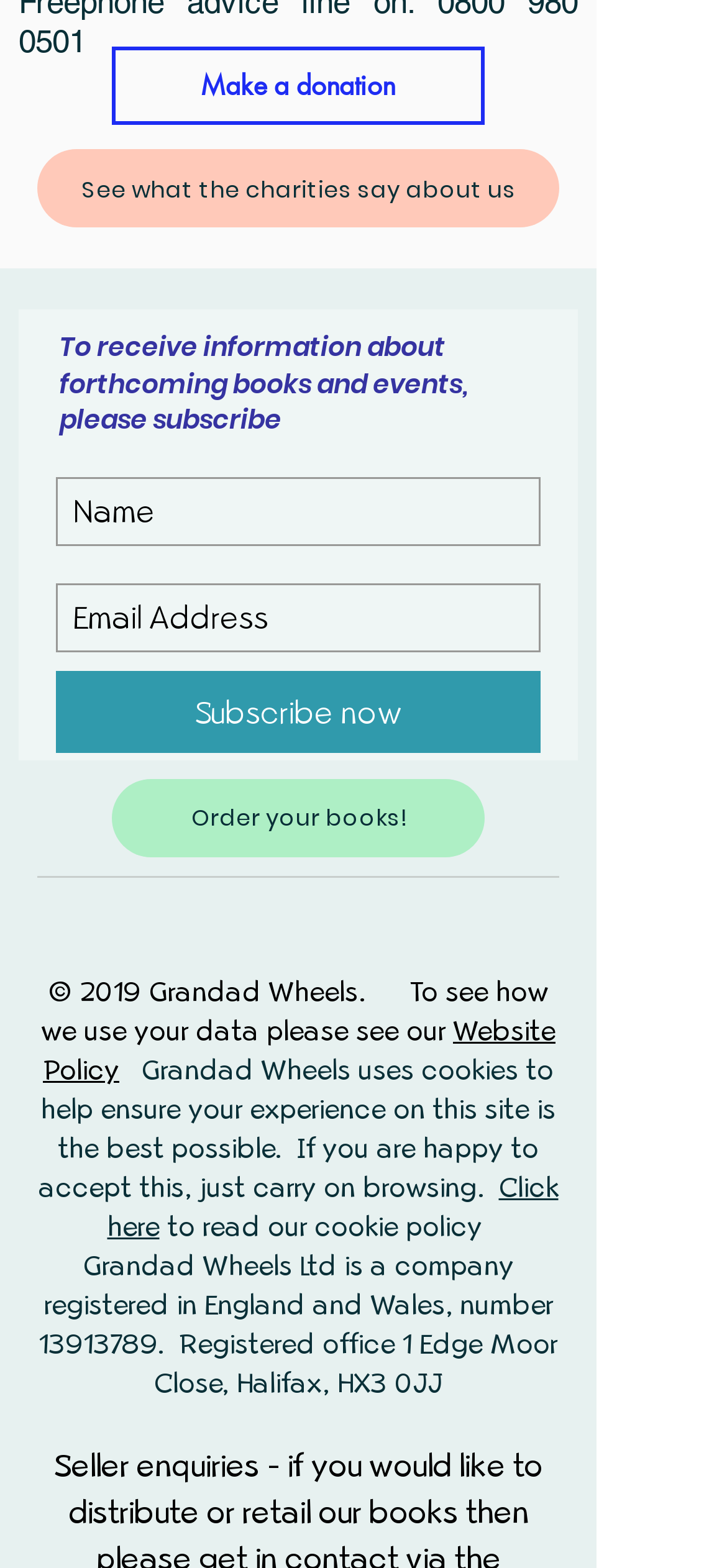What is the website policy?
Look at the screenshot and give a one-word or phrase answer.

Website Policy